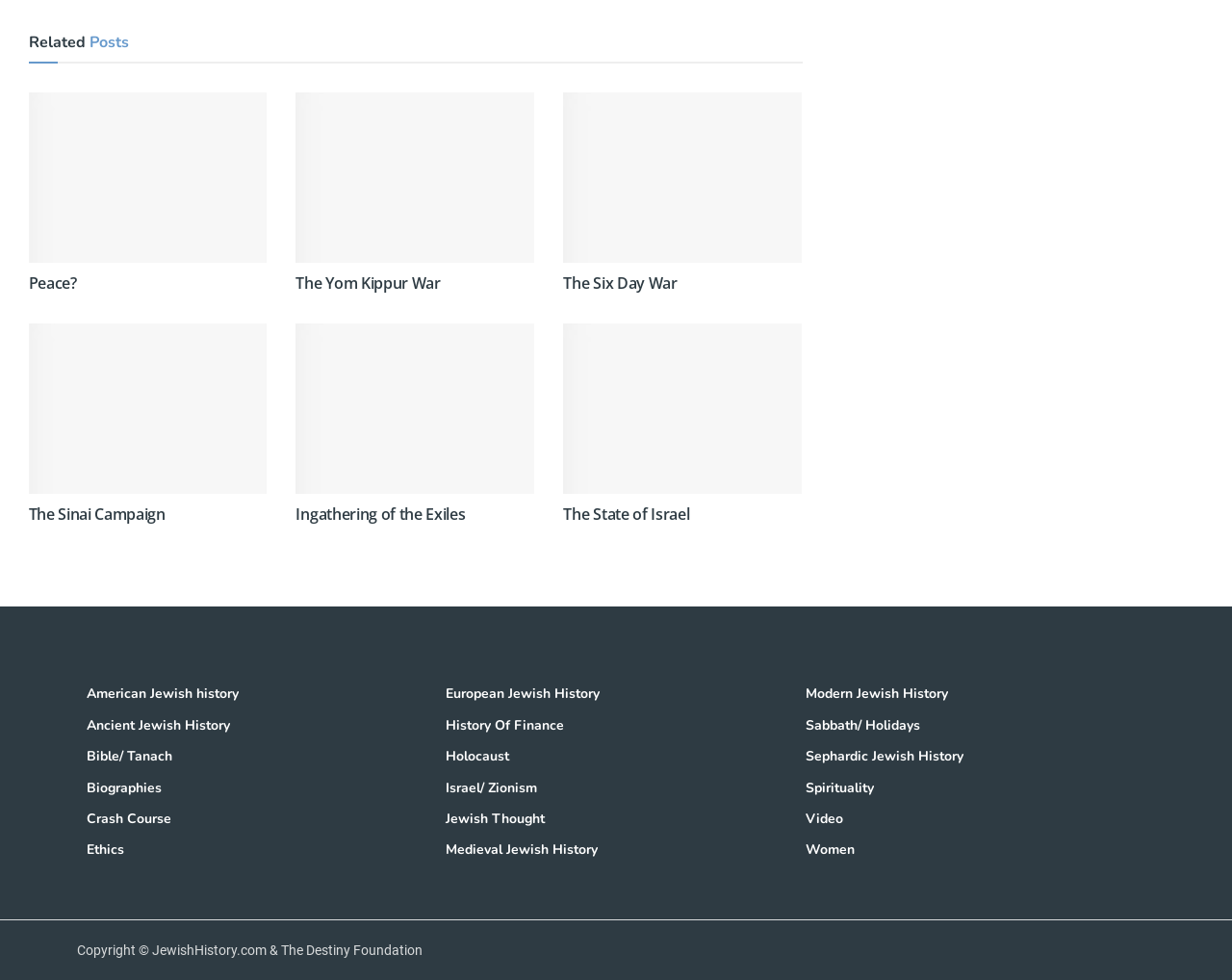Please answer the following question using a single word or phrase: Is there a copyright notice on the webpage?

Yes